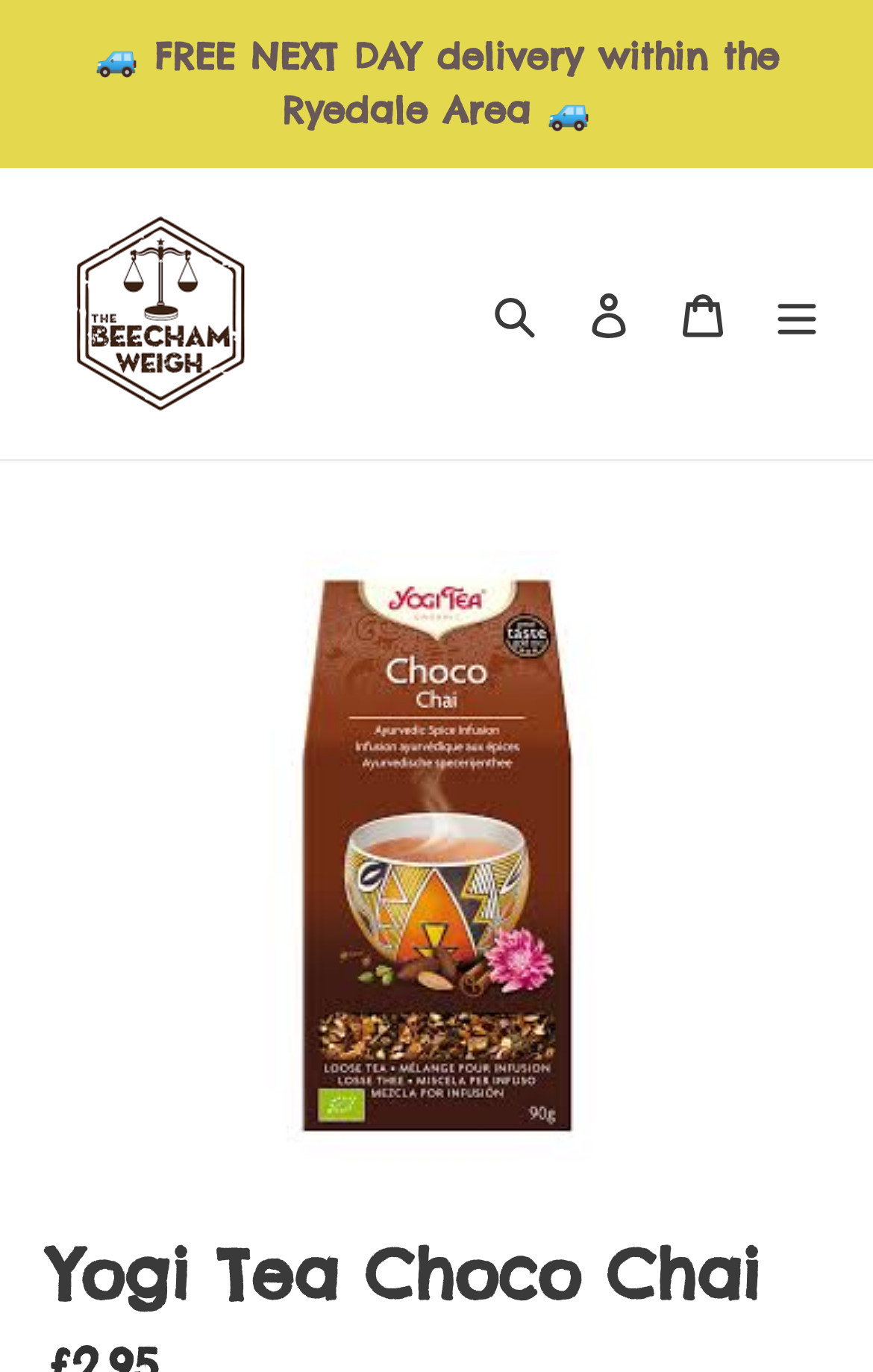What is the delivery option within the Ryedale Area?
Answer the question with as much detail as possible.

The delivery option within the Ryedale Area can be found in the announcement region, which states 'FREE NEXT DAY delivery within the Ryedale Area'. This information is displayed prominently at the top of the page.